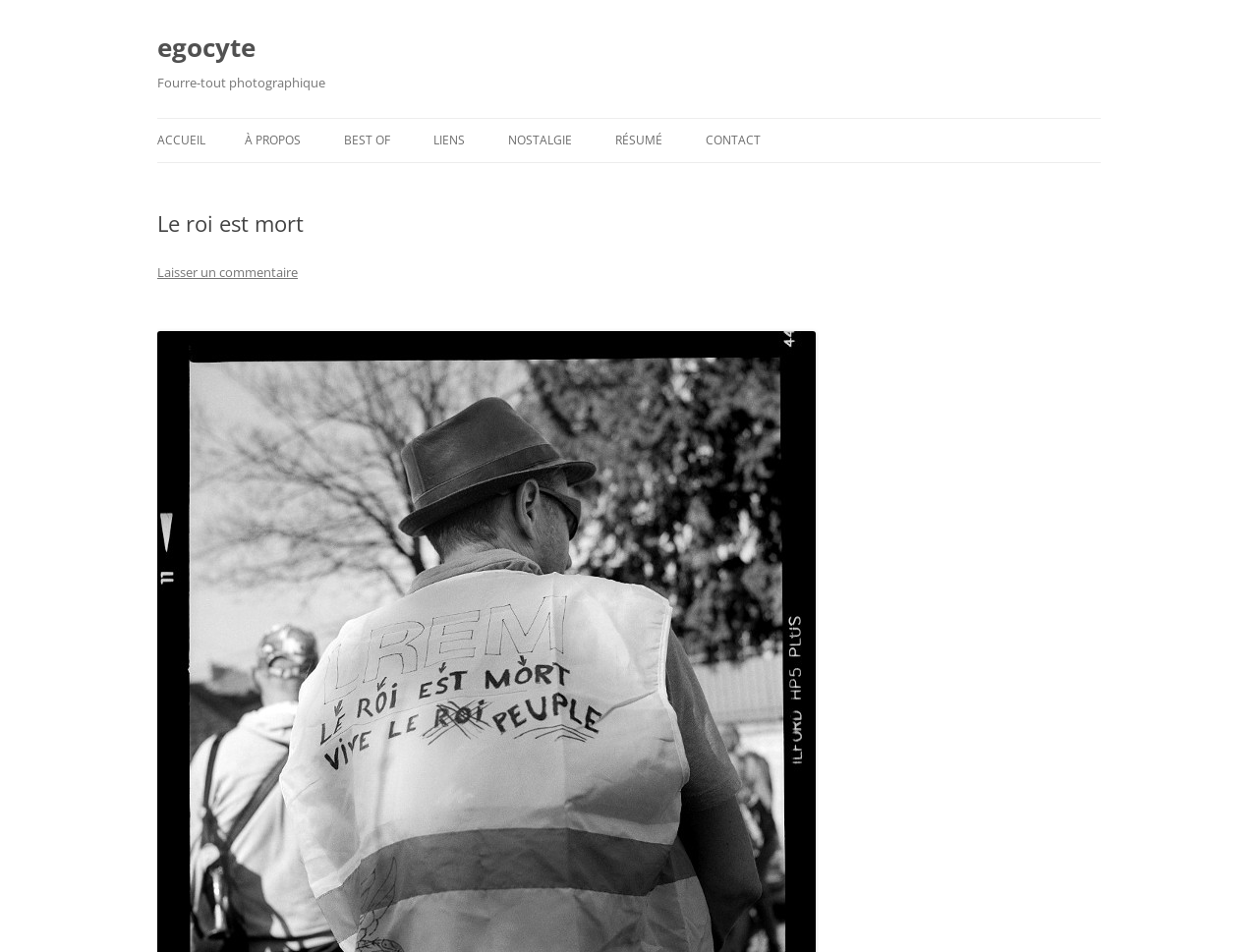How many main navigation links are there?
Using the image as a reference, give a one-word or short phrase answer.

6